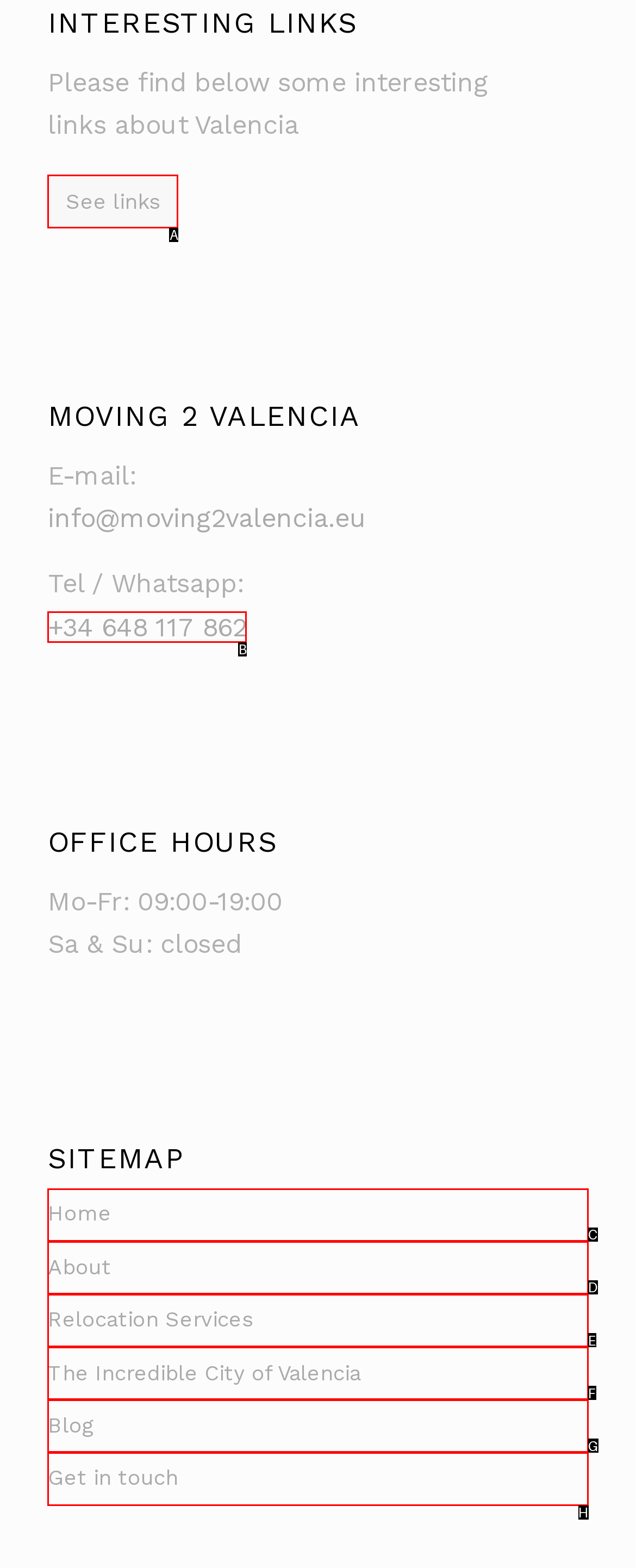Identify the option that corresponds to the description: The Incredible City of Valencia. Provide only the letter of the option directly.

F